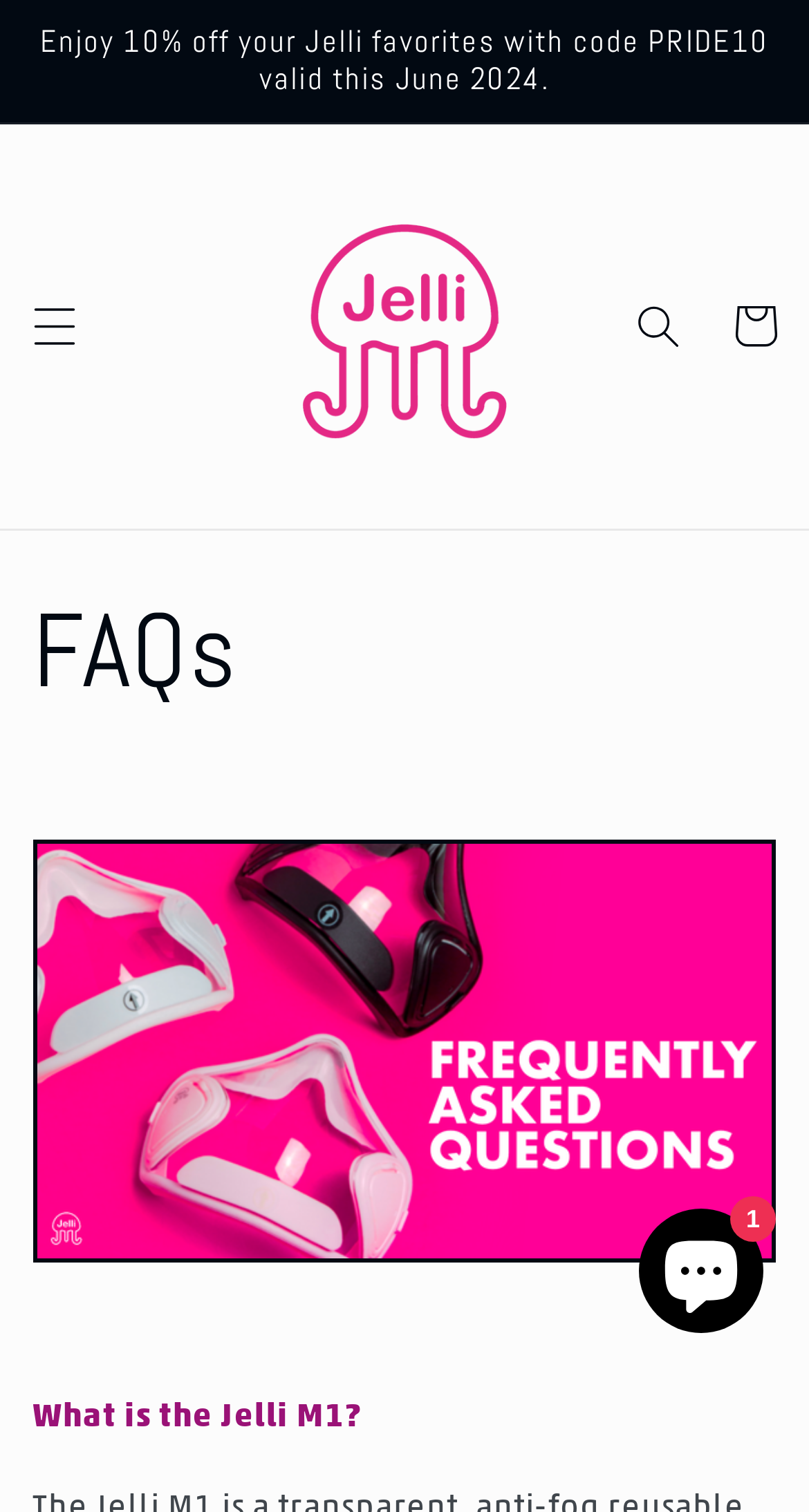Determine the bounding box for the UI element that matches this description: "aria-label="Search"".

[0.755, 0.184, 0.873, 0.247]